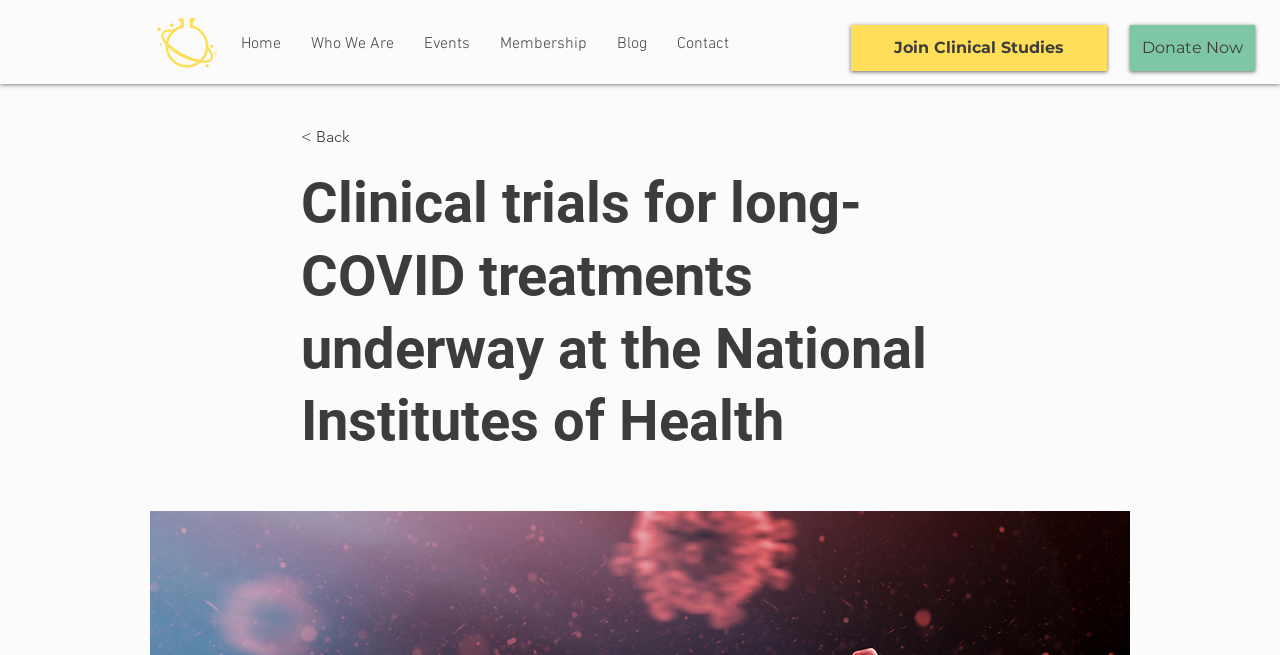Find the bounding box coordinates corresponding to the UI element with the description: "Donate Now". The coordinates should be formatted as [left, top, right, bottom], with values as floats between 0 and 1.

[0.883, 0.038, 0.98, 0.108]